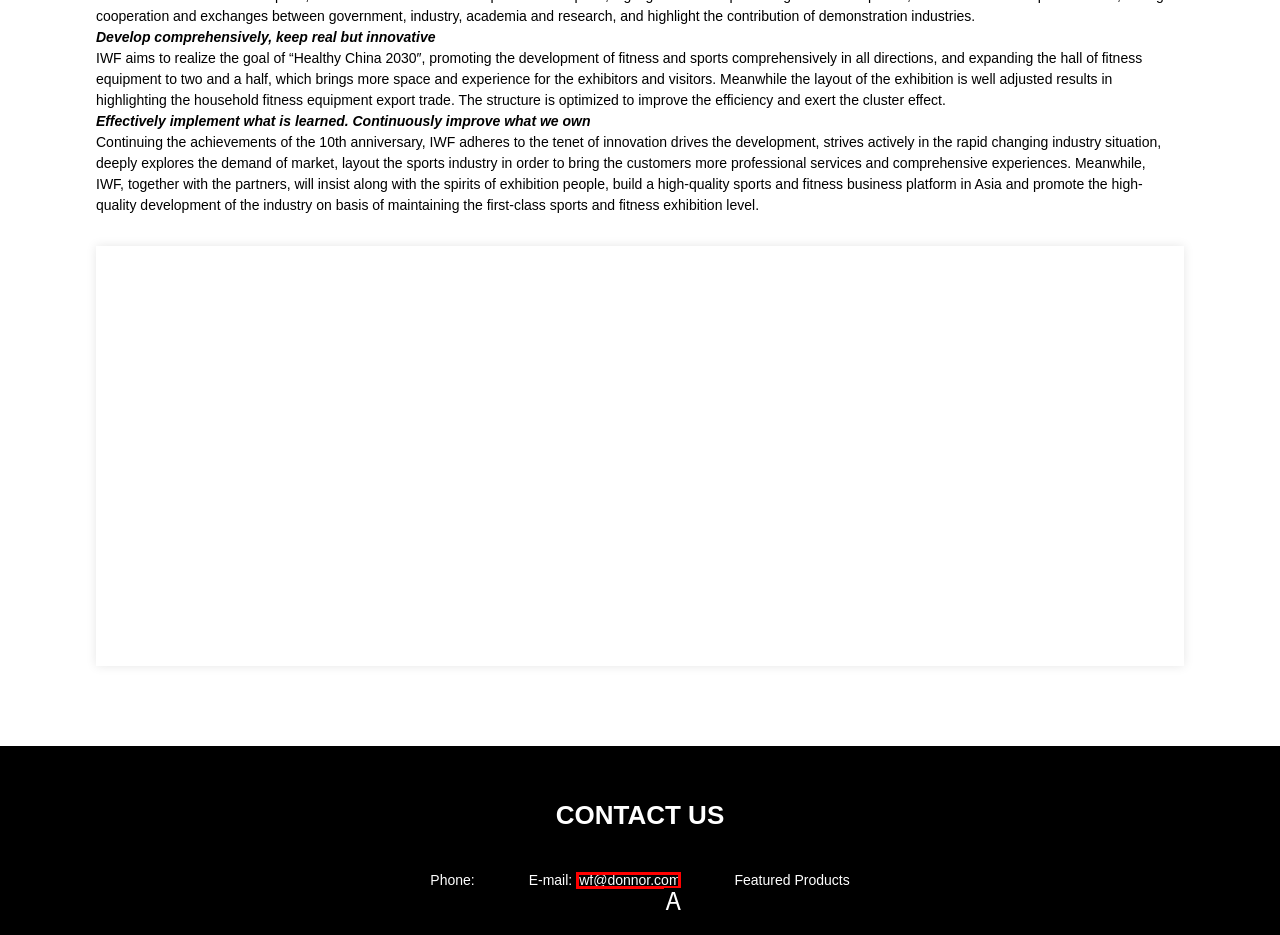Looking at the description: September 14, 2011June 23, 2021, identify which option is the best match and respond directly with the letter of that option.

None